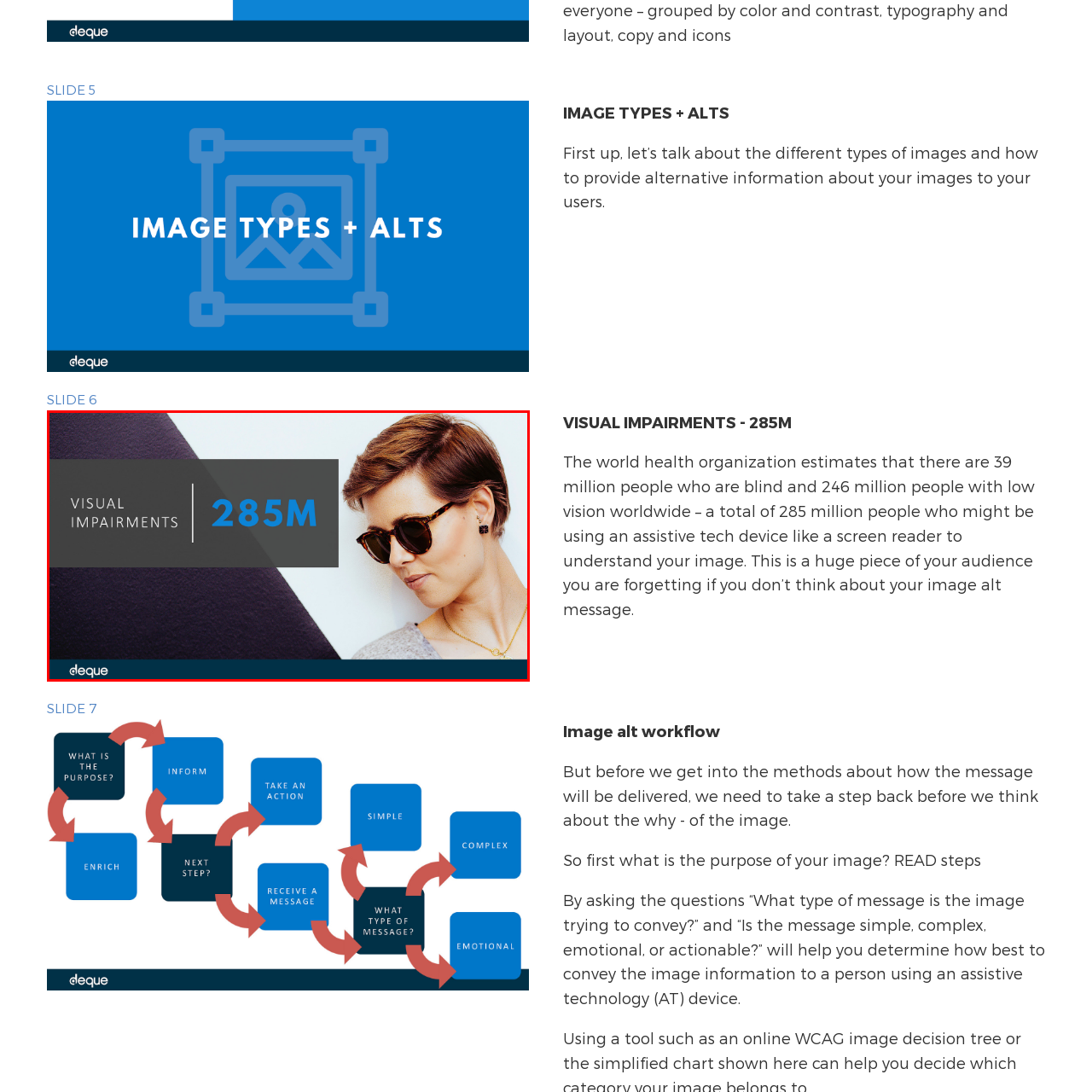What is the purpose of the image? Focus on the image highlighted by the red bounding box and respond with a single word or a brief phrase.

To emphasize digital accessibility